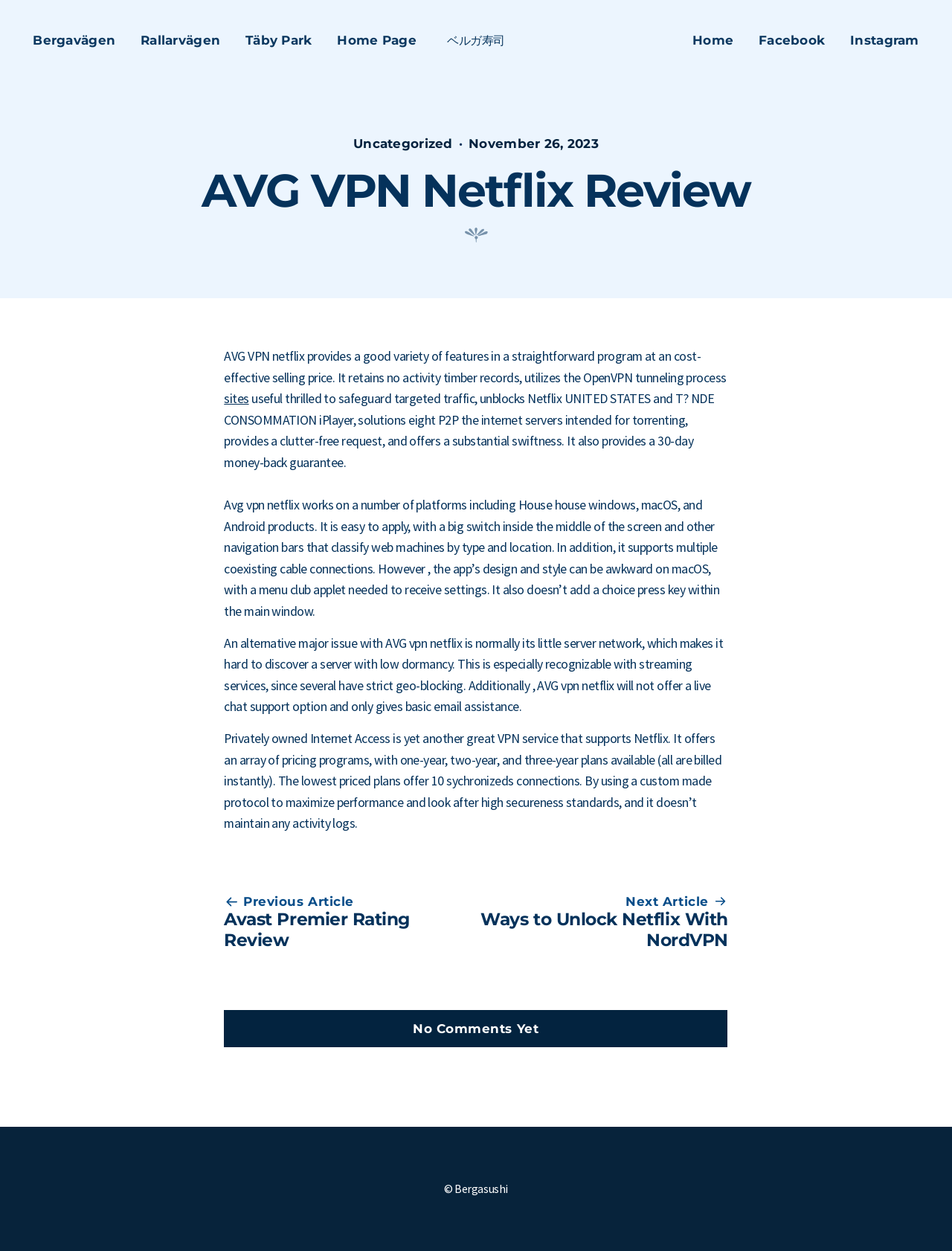Can you identify the bounding box coordinates of the clickable region needed to carry out this instruction: 'Call +92 333 4488307'? The coordinates should be four float numbers within the range of 0 to 1, stated as [left, top, right, bottom].

None